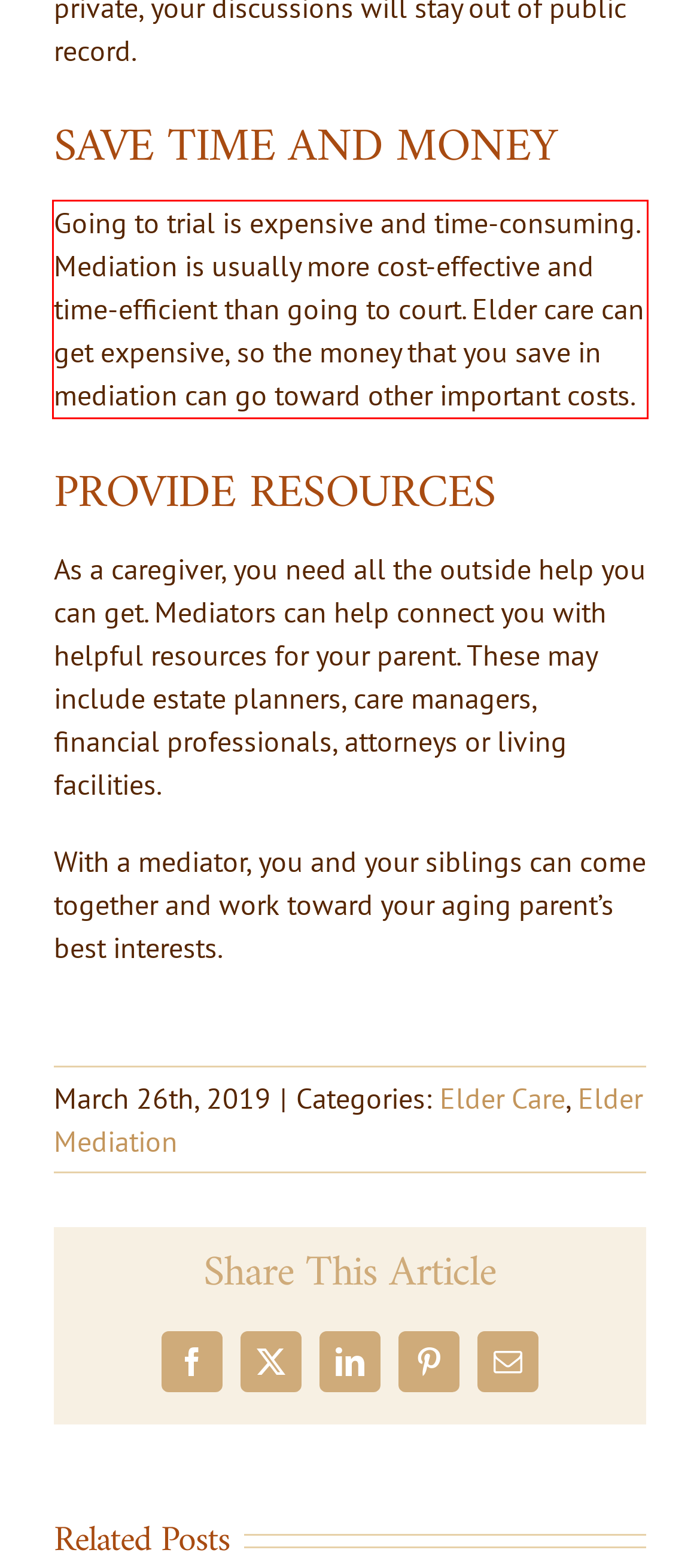Given a screenshot of a webpage containing a red rectangle bounding box, extract and provide the text content found within the red bounding box.

Going to trial is expensive and time-consuming. Mediation is usually more cost-effective and time-efficient than going to court. Elder care can get expensive, so the money that you save in mediation can go toward other important costs.